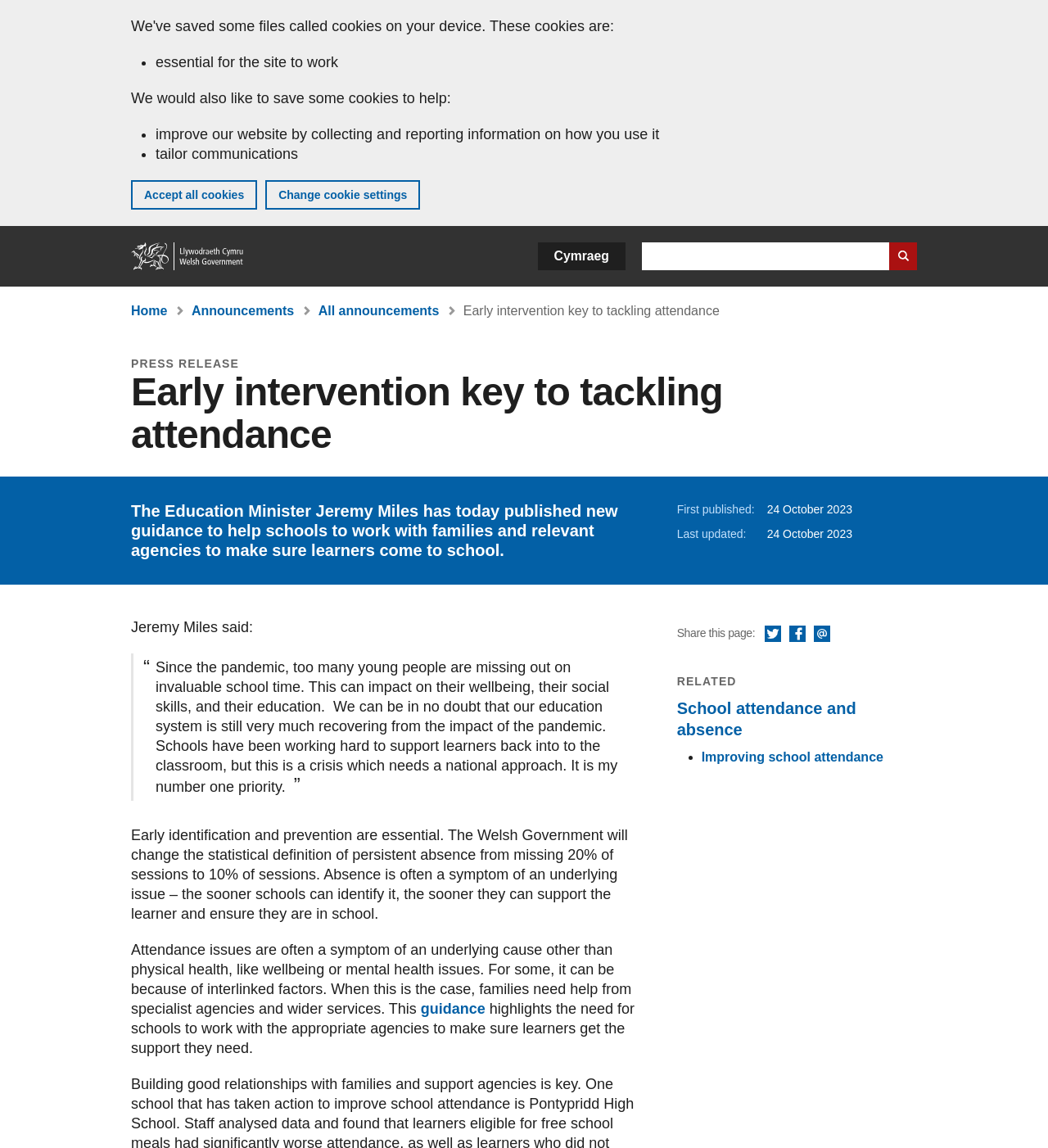Determine the bounding box coordinates of the clickable element to achieve the following action: 'Share this page via Twitter'. Provide the coordinates as four float values between 0 and 1, formatted as [left, top, right, bottom].

[0.73, 0.545, 0.746, 0.561]